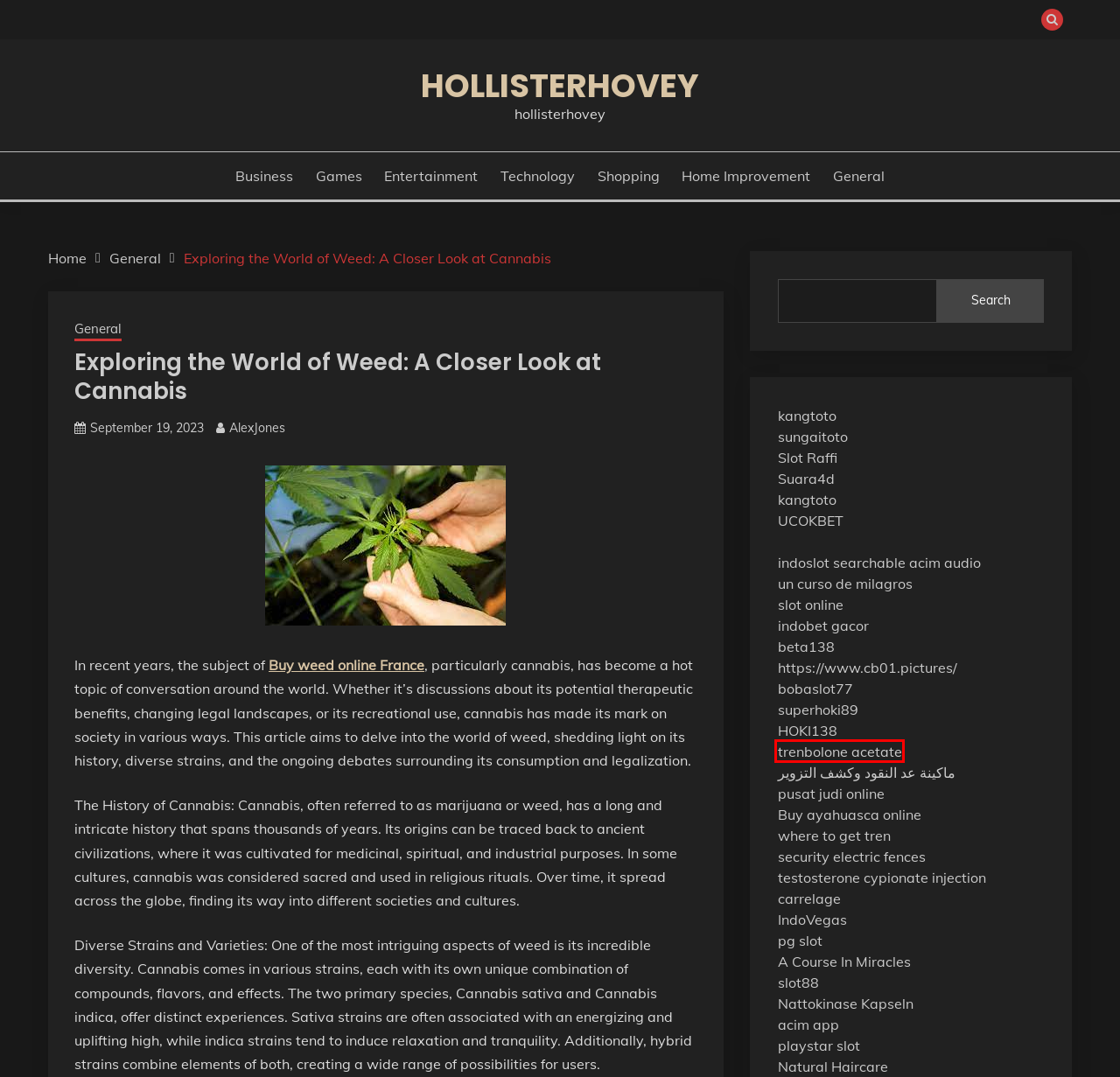Consider the screenshot of a webpage with a red bounding box around an element. Select the webpage description that best corresponds to the new page after clicking the element inside the red bounding box. Here are the candidates:
A. Carrelage | TILEFLY | Vente De Carrelage En Ligne
B. - Dapatkan akses eksklusif ke berita terkini, ulasan game, serta tips dan strategi yang memikat
C. AlexJones, Author at hollisterhovey
D. NZ's Premium Car Care Since 2017 – OAKEY LTD
E. General Archives - hollisterhovey
F. hollisterhovey - hollisterhovey
G. Buy Buy Trenbolone Acetate - Steroids Outlet - USA Delivery
H. Buy Buy Testosterone Cypionate – Steroid Warehouse - Buy Steroids Online

G